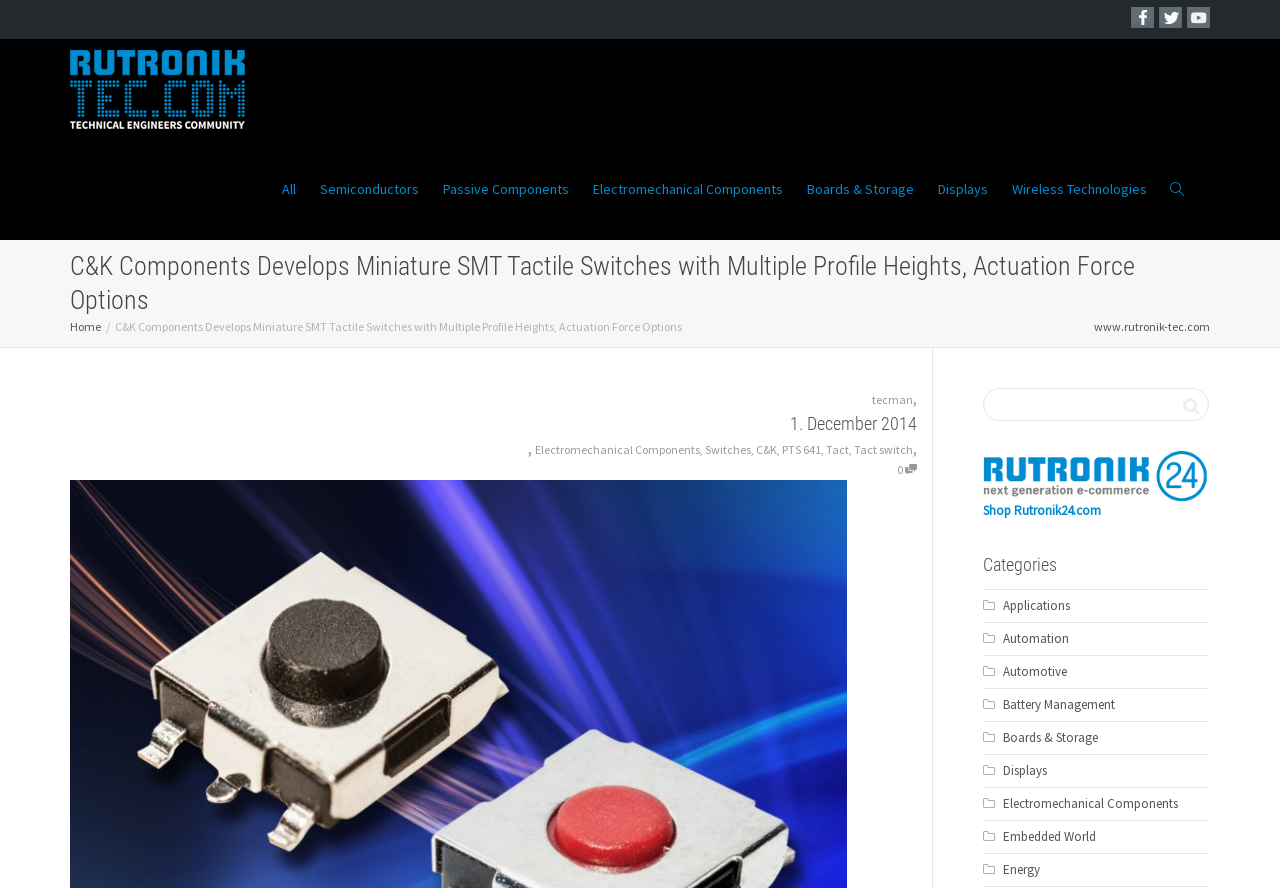Locate the bounding box coordinates of the element that needs to be clicked to carry out the instruction: "Check the news from 1. December 2014". The coordinates should be given as four float numbers ranging from 0 to 1, i.e., [left, top, right, bottom].

[0.055, 0.471, 0.716, 0.488]